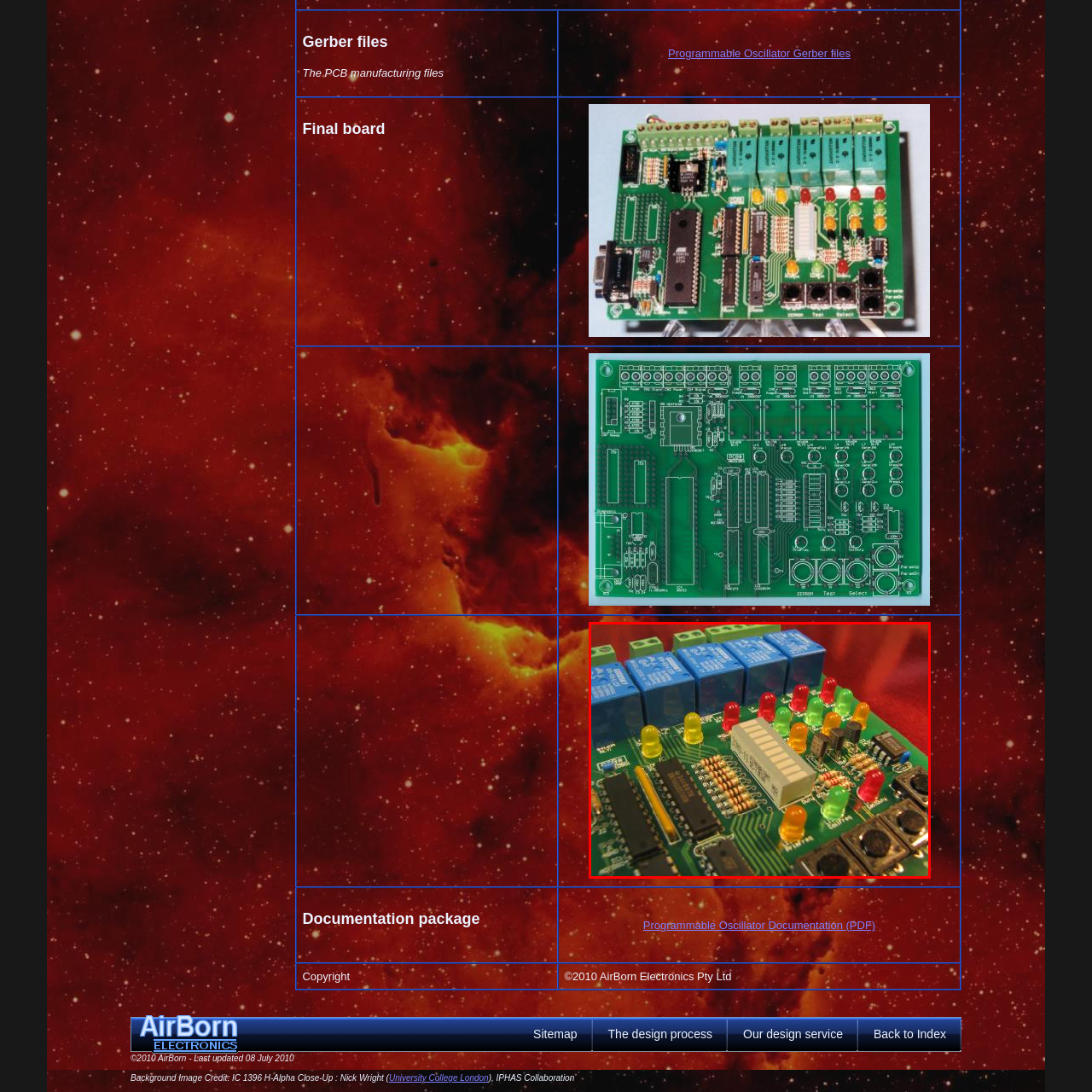Offer an in-depth description of the image encased within the red bounding lines.

This image showcases a close-up view of a programmable oscillator circuit board. The layout features various electronic components including multiple blue relays positioned at the top, which are connected by terminal blocks for easy wiring. Below the relays, a combination of colorful LEDs—red, yellow, and green—indicates the operational status of the board. 

Further down, intricate soldering shows a series of resistors and capacitors interspersed among black integrated circuits, suggesting a complex functionality. The circuit connections are neatly organized, with traces on the green printed circuit board (PCB) indicating a well-designed layout. The image captures the advanced nature of this prototype, which likely serves a critical role in electronic applications where precise timing and control are necessary.